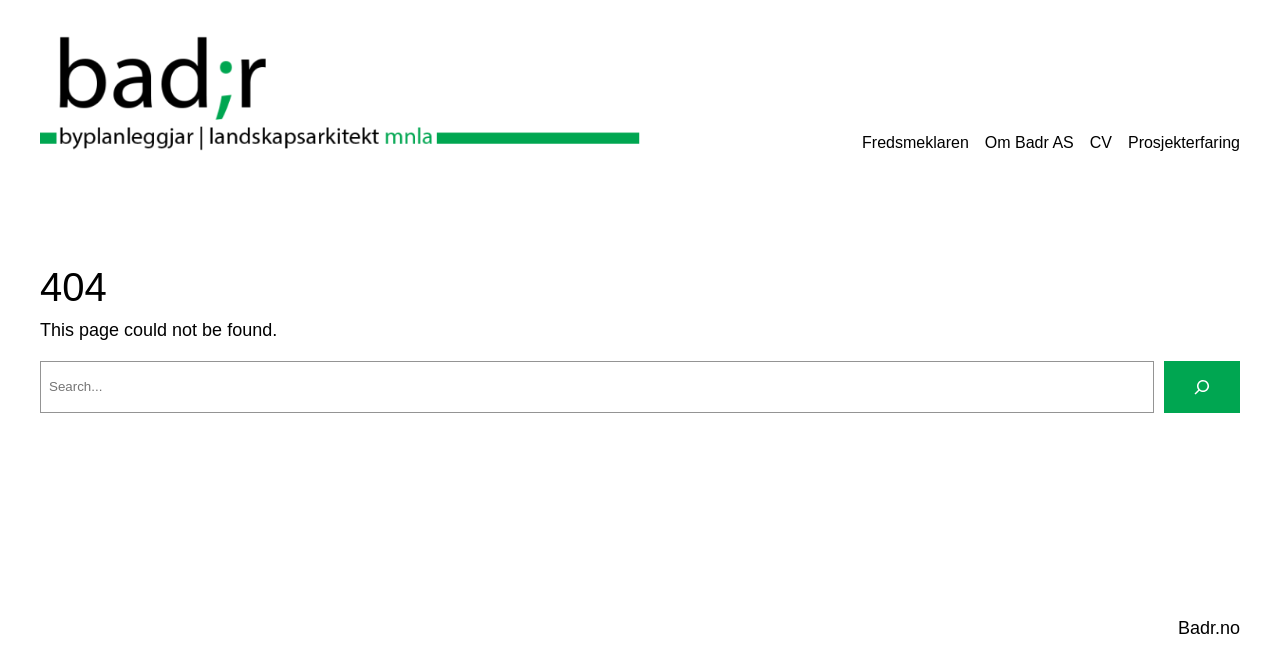How many navigation links are available?
Please use the image to provide a one-word or short phrase answer.

4